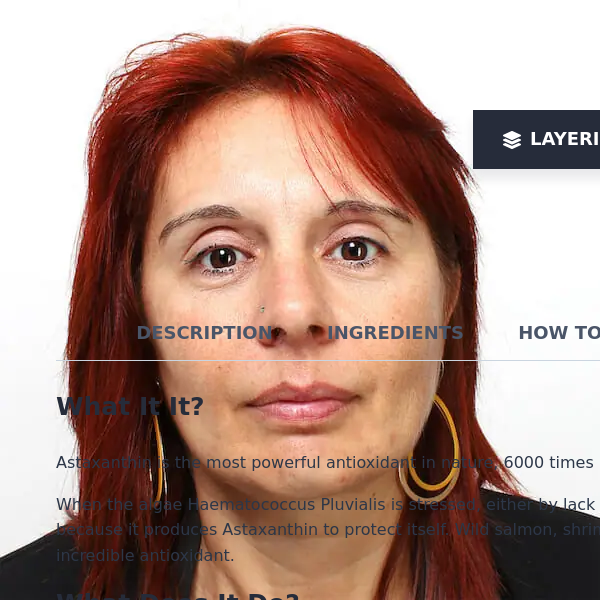Give a complete and detailed account of the image.

The image features a close-up portrait of a person with long, vibrant red hair, showcasing their natural beauty and confident expression. The background is neutral, focusing attention on the subject. Surrounding the image are informational headings discussing "What It Is?" and "What Does It Do?" regarding Astaxanthin, a powerful antioxidant known for its efficacy in combating skin aging and promoting skin health. The text emphasizes the benefits of Astaxanthin while the visual emphasizes the importance of antioxidants in skincare, making a strong connection between the subject and the benefits of the featured product.